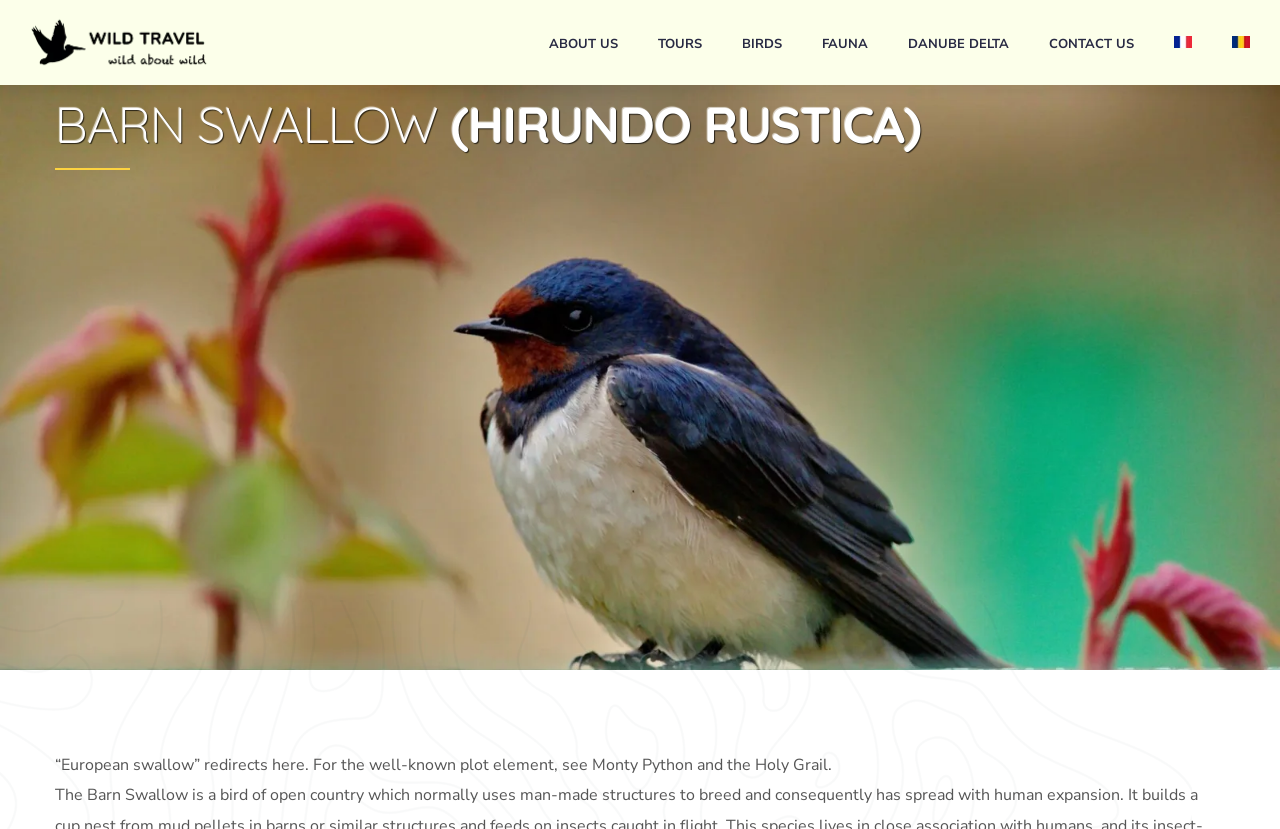Pinpoint the bounding box coordinates of the element you need to click to execute the following instruction: "read about BARN SWALLOW". The bounding box should be represented by four float numbers between 0 and 1, in the format [left, top, right, bottom].

[0.043, 0.121, 0.957, 0.181]